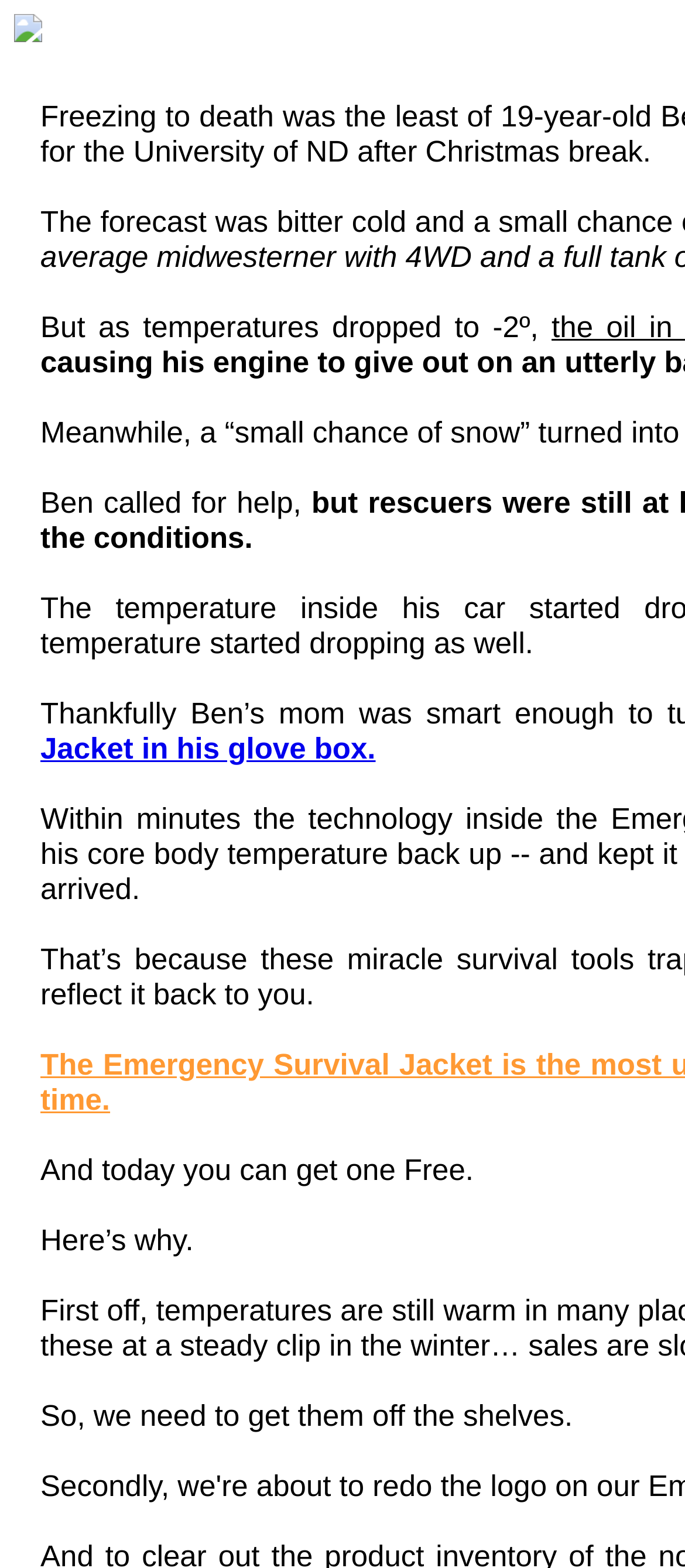Answer this question using a single word or a brief phrase:
Why are they trying to get something off the shelves?

To sell